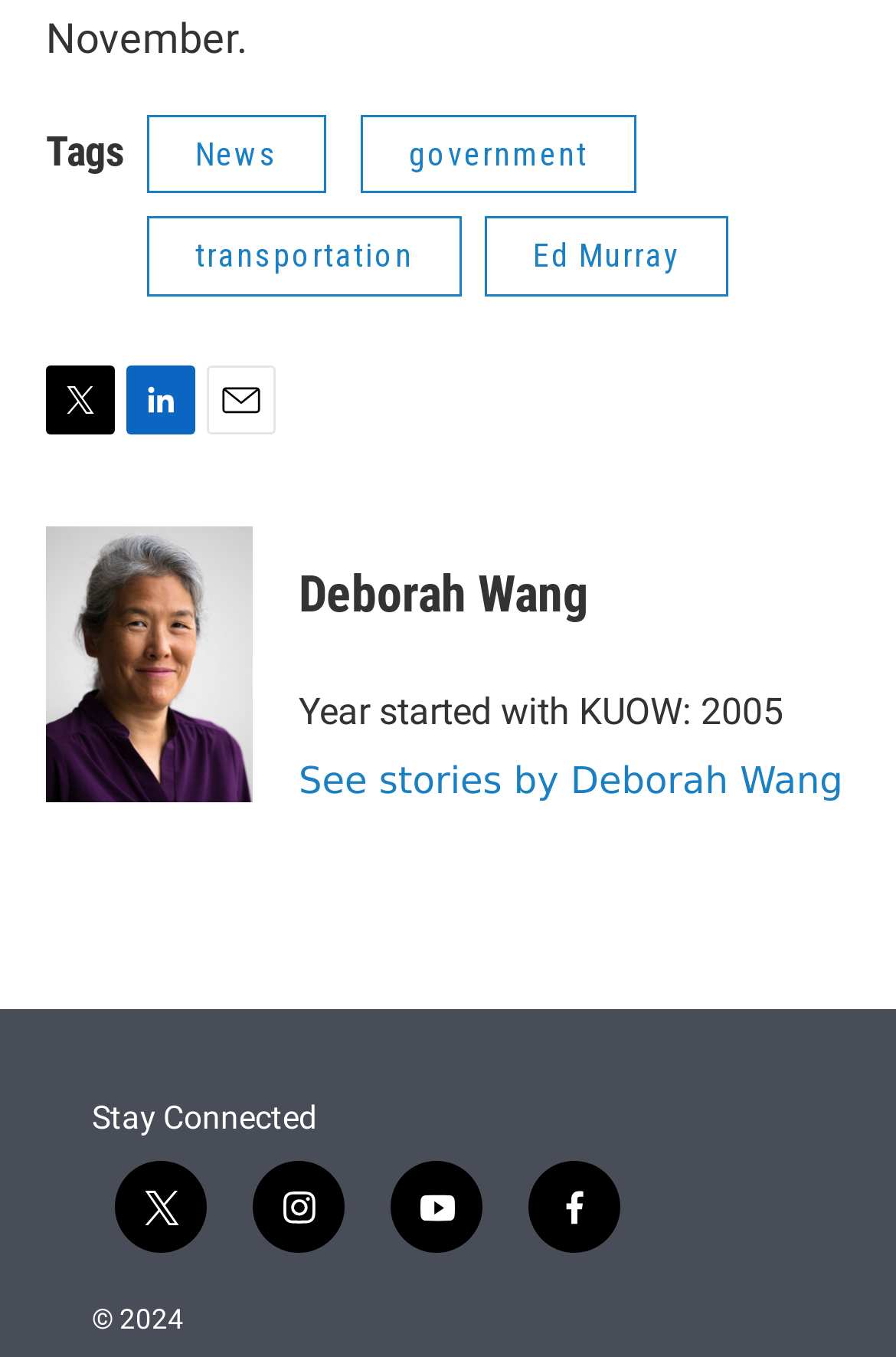Based on the visual content of the image, answer the question thoroughly: What is the copyright year of the webpage?

I found the text '© 2024' in the StaticText element with the bounding box coordinates [0.103, 0.961, 0.205, 0.984]. This indicates that the webpage has a copyright year of 2024.